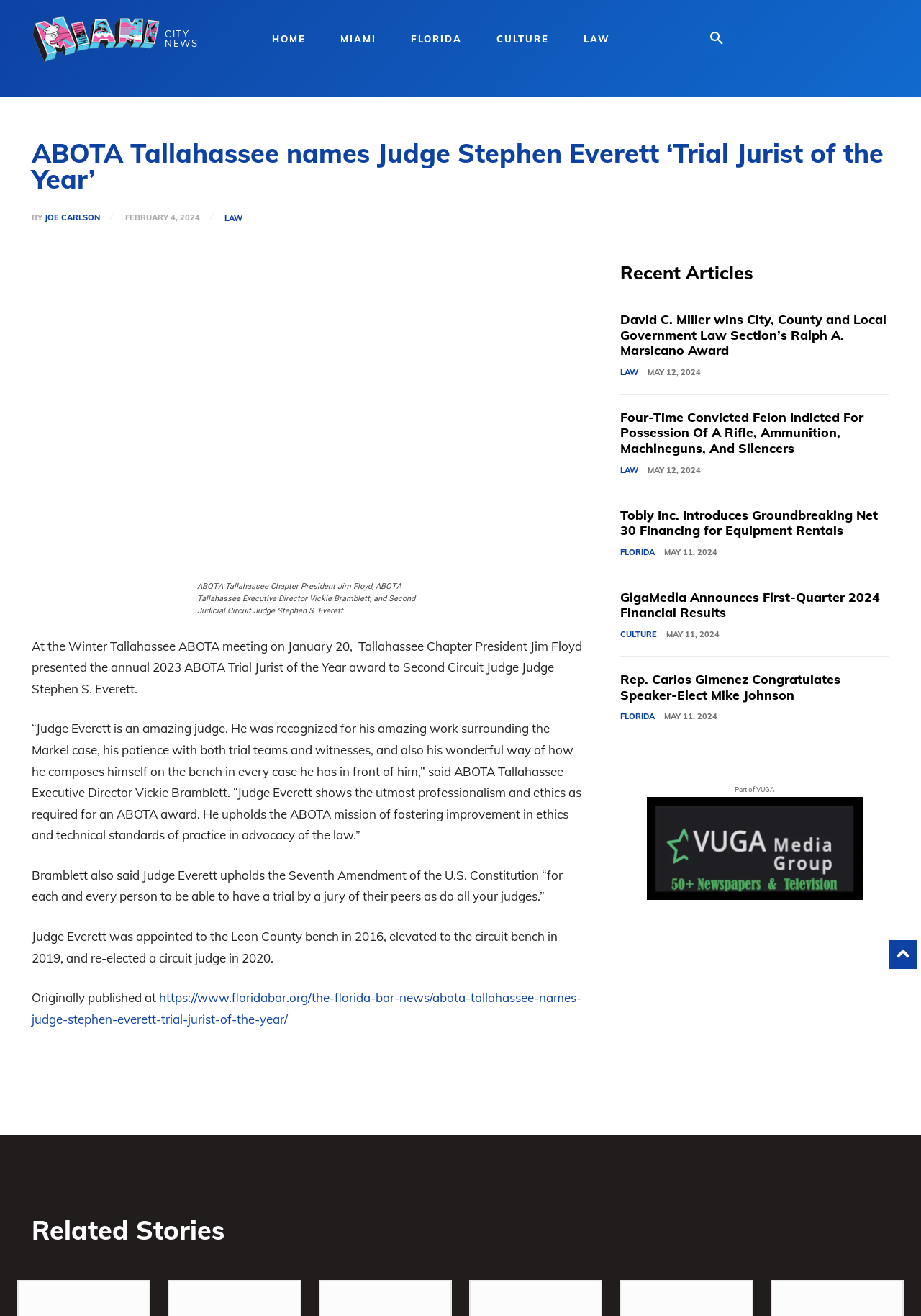Using the details in the image, give a detailed response to the question below:
What is the name of the award given to Judge Everett?

The answer can be found in the text 'At the Winter Tallahassee ABOTA meeting on January 20, Tallahassee Chapter President Jim Floyd presented the annual 2023 ABOTA Trial Jurist of the Year award to Second Circuit Judge Judge Stephen S. Everett.' which mentions the award given to Judge Everett.